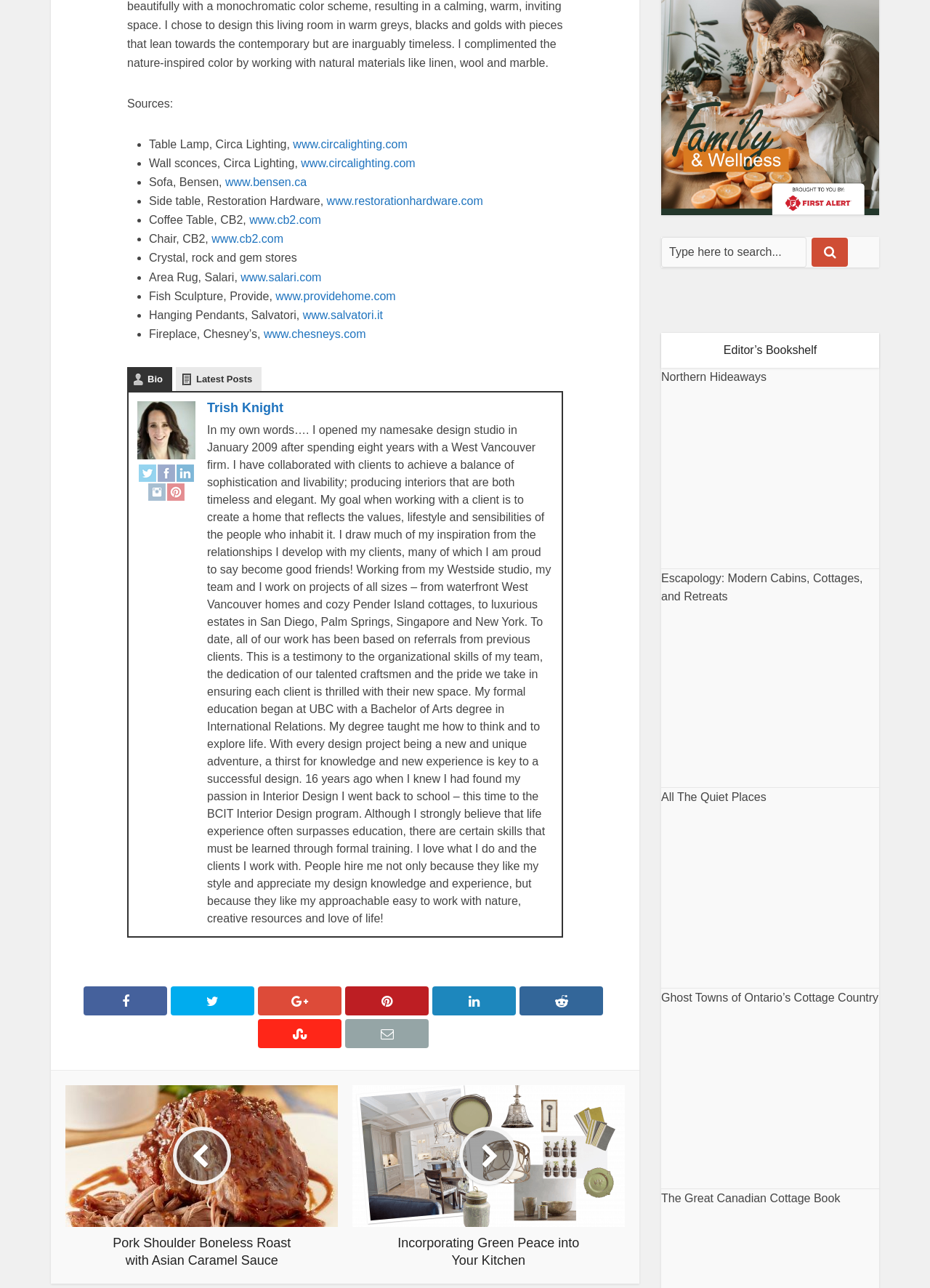What is the designer's name?
Please use the image to provide a one-word or short phrase answer.

Trish Knight